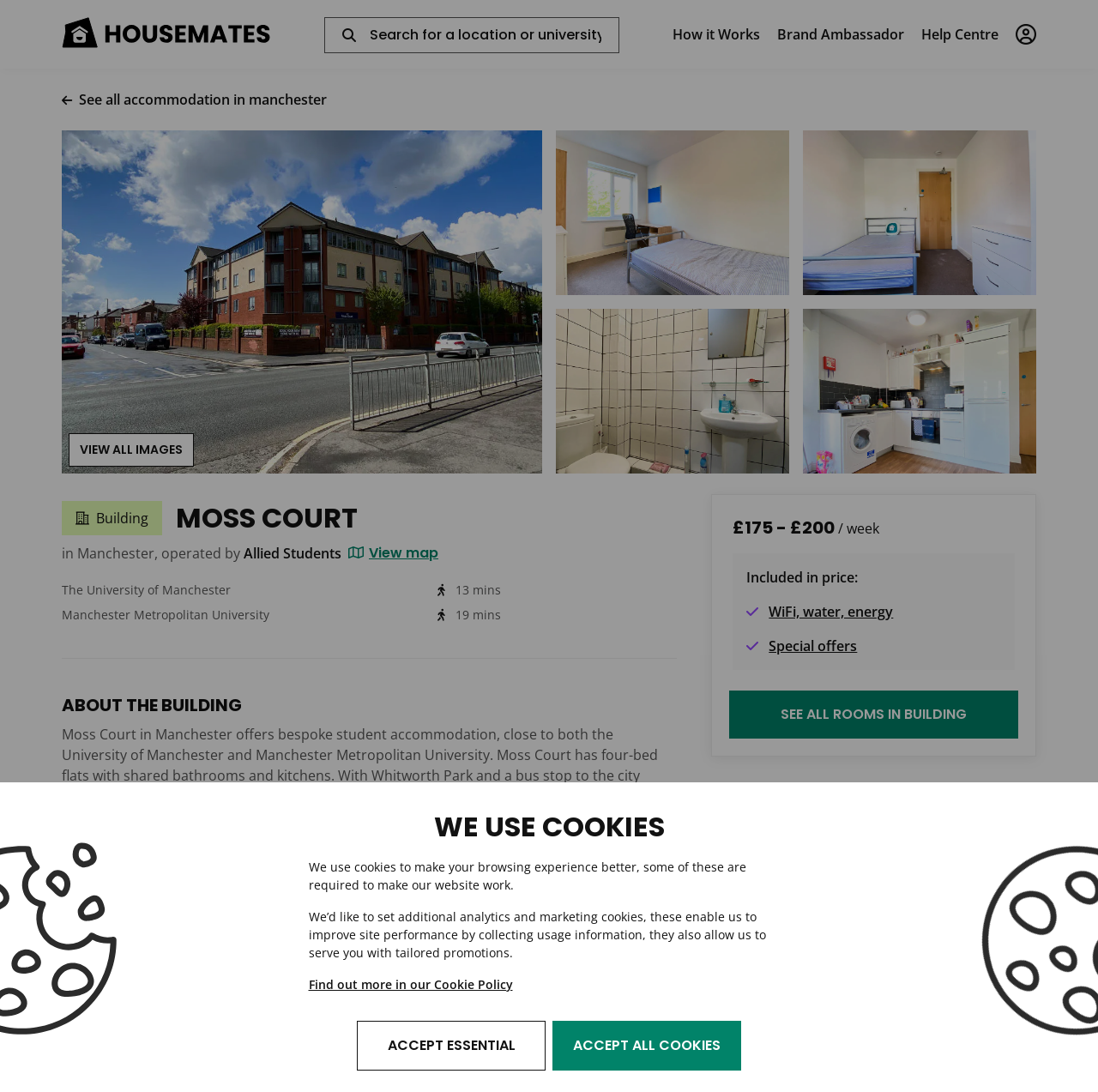Pinpoint the bounding box coordinates for the area that should be clicked to perform the following instruction: "View map".

[0.317, 0.496, 0.399, 0.516]